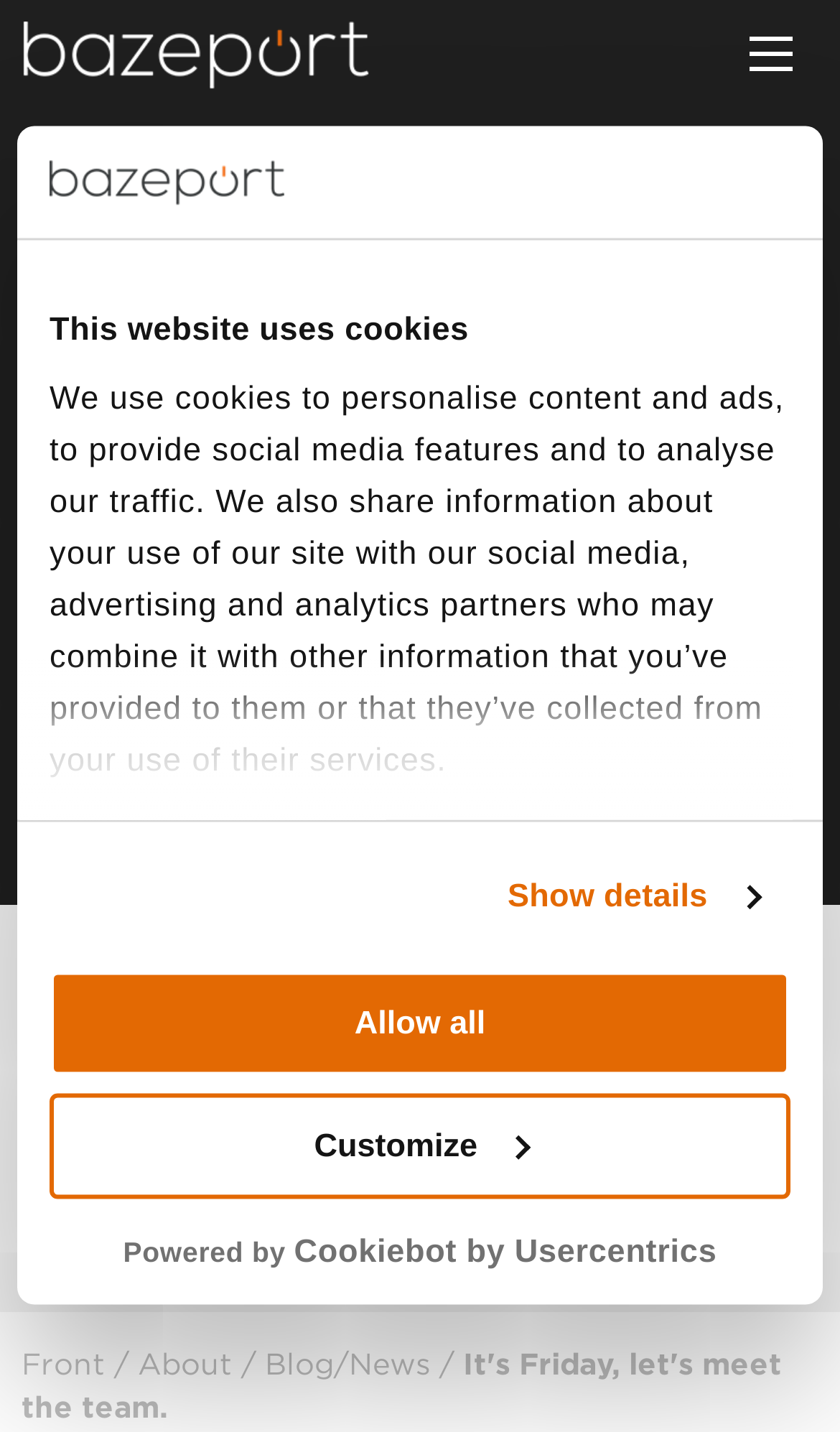Determine the bounding box coordinates for the clickable element to execute this instruction: "Click the 'Menu button'". Provide the coordinates as four float numbers between 0 and 1, i.e., [left, top, right, bottom].

[0.892, 0.026, 0.944, 0.05]